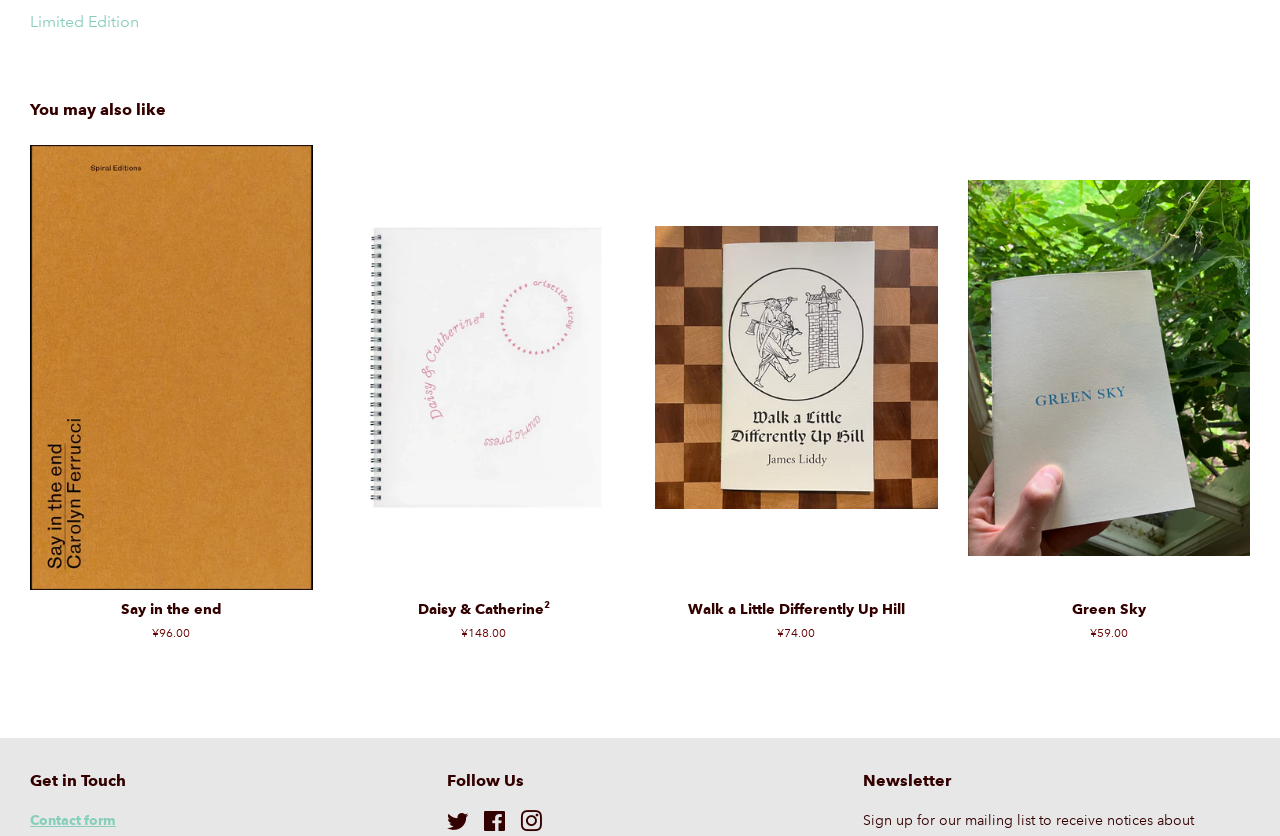What is the purpose of the 'Contact form' link?
Please provide a detailed answer to the question.

I found the link 'Contact form' under the 'Get in Touch' heading, which suggests that the purpose of the link is to allow users to get in touch with the website owner or administrator.